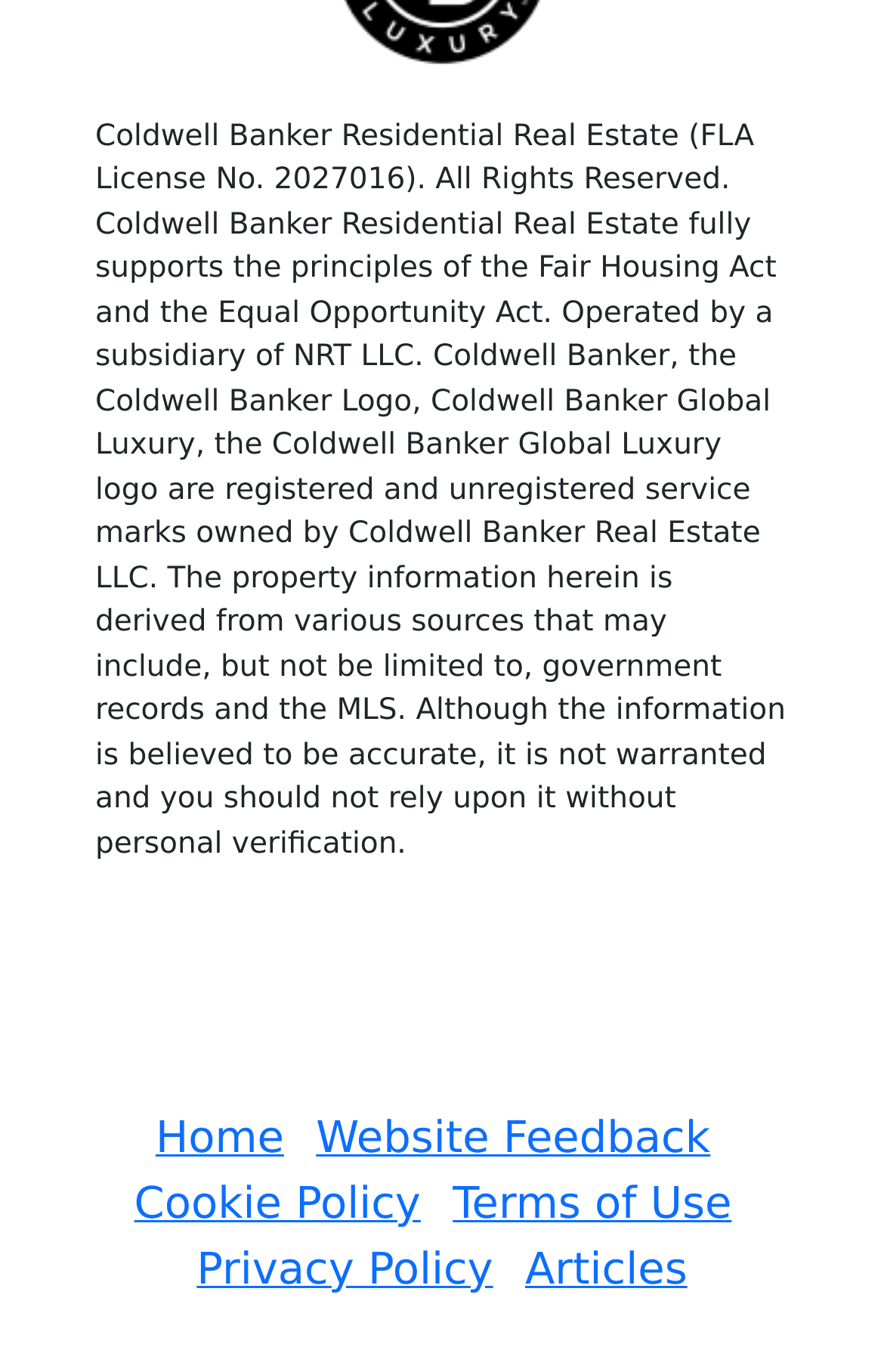Determine the bounding box coordinates (top-left x, top-left y, bottom-right x, bottom-right y) of the UI element described in the following text: Cookie Policy

[0.152, 0.858, 0.476, 0.896]